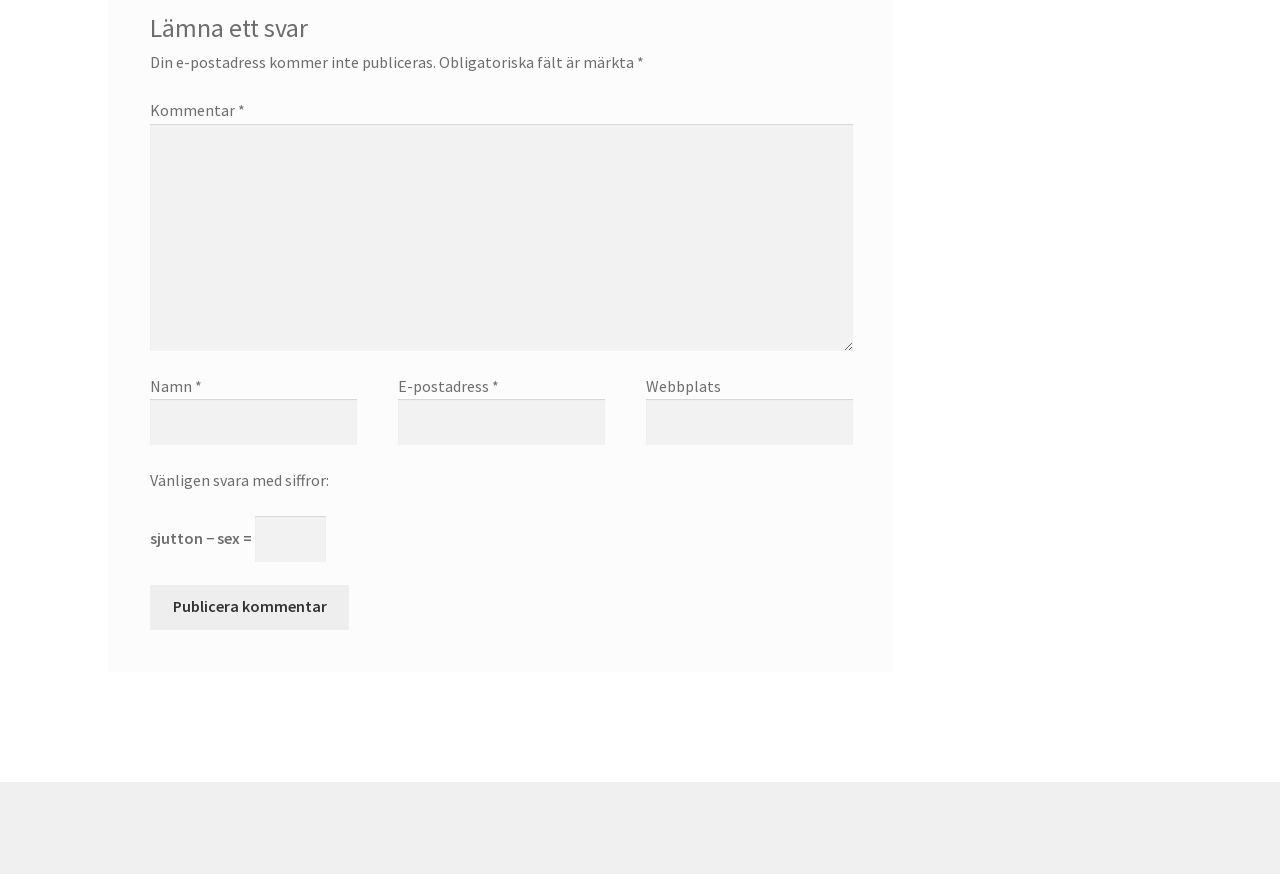Given the description parent_node: E-postadress * aria-describedby="email-notes" name="email", predict the bounding box coordinates of the UI element. Ensure the coordinates are in the format (top-left x, top-left y, bottom-right x, bottom-right y) and all values are between 0 and 1.

[0.311, 0.457, 0.472, 0.509]